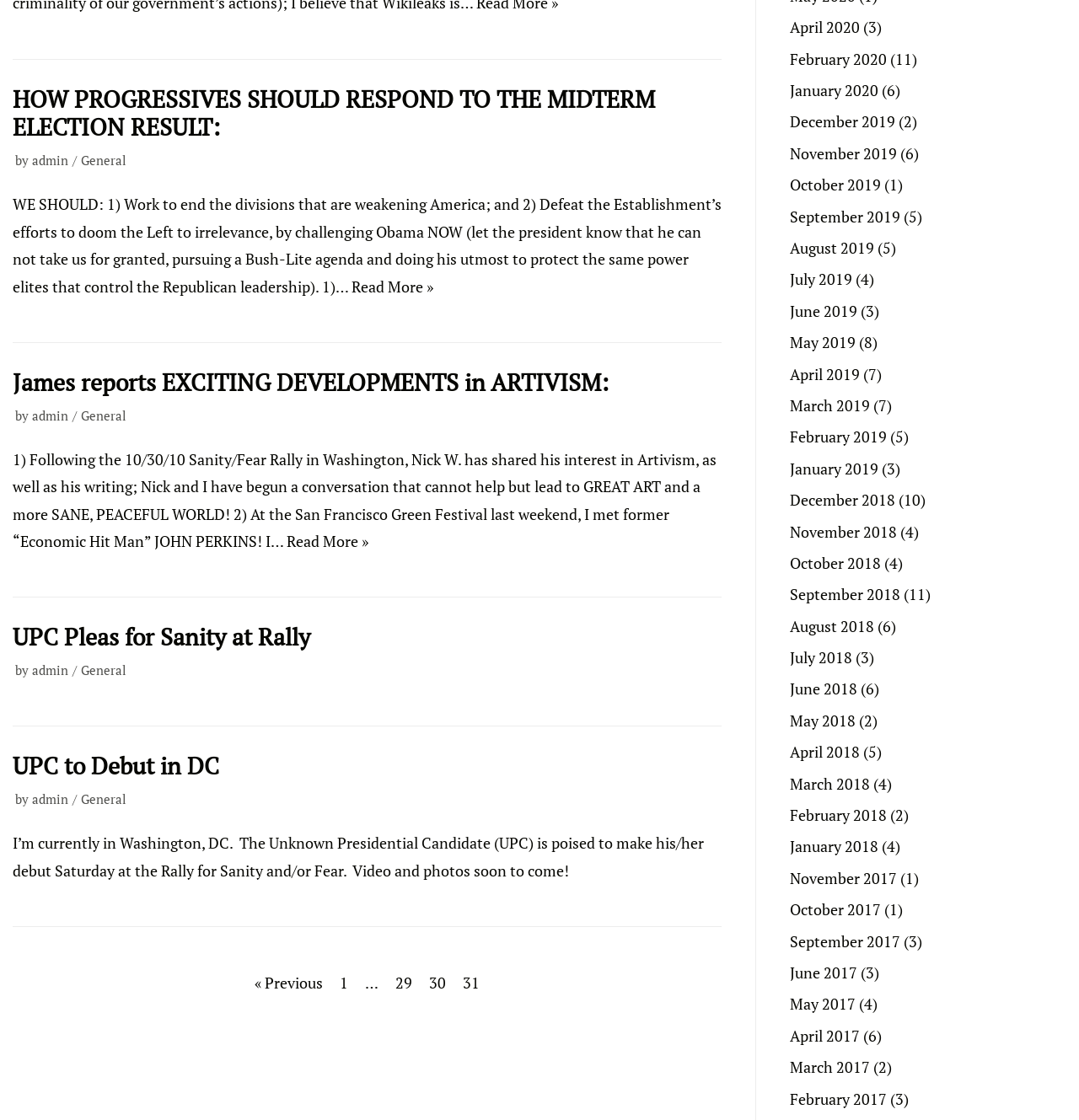What is the purpose of the links at the bottom of the page?
Based on the screenshot, respond with a single word or phrase.

Pagination